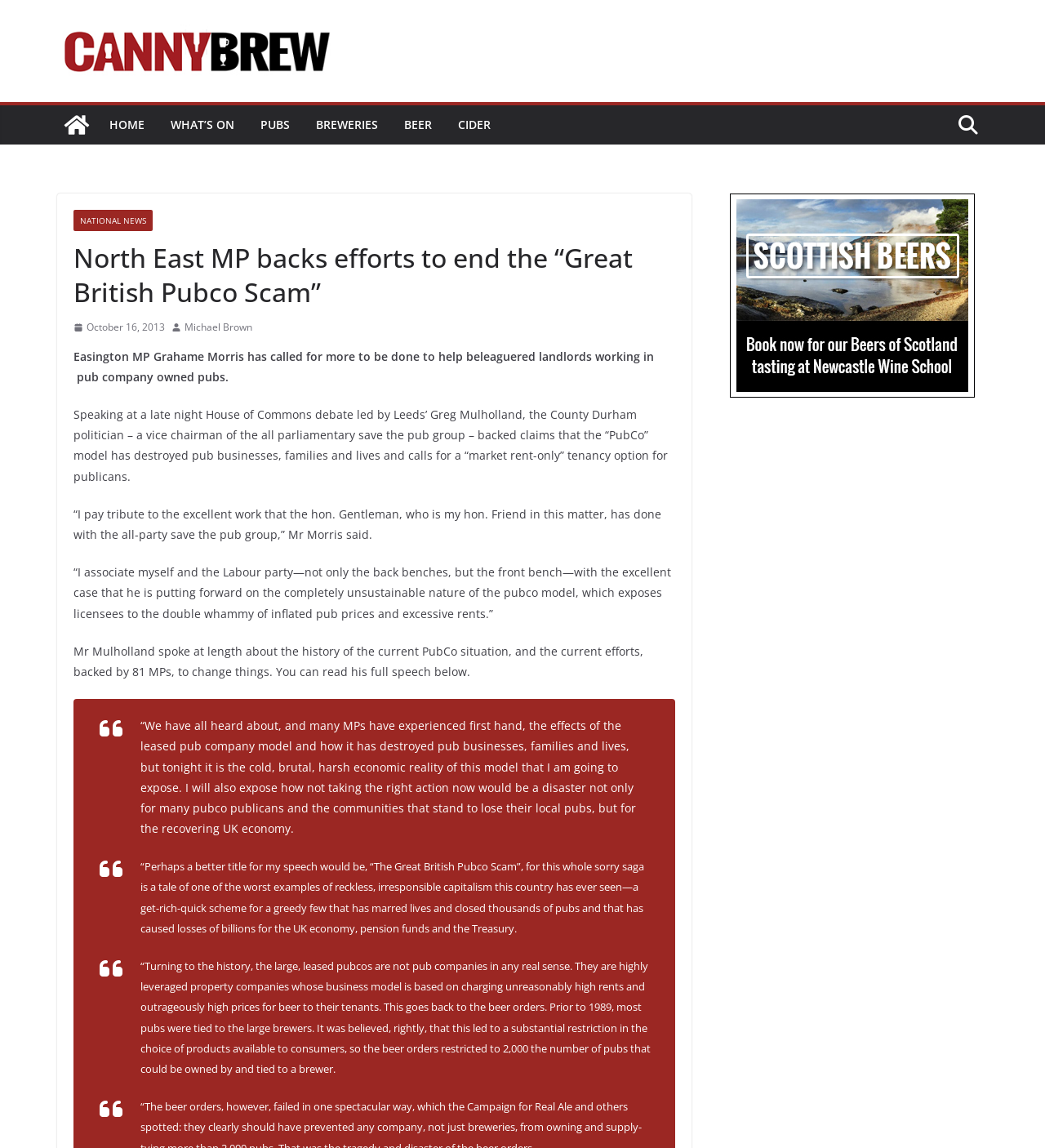Find the bounding box coordinates of the element I should click to carry out the following instruction: "View the 'NATIONAL NEWS' section".

[0.07, 0.183, 0.146, 0.201]